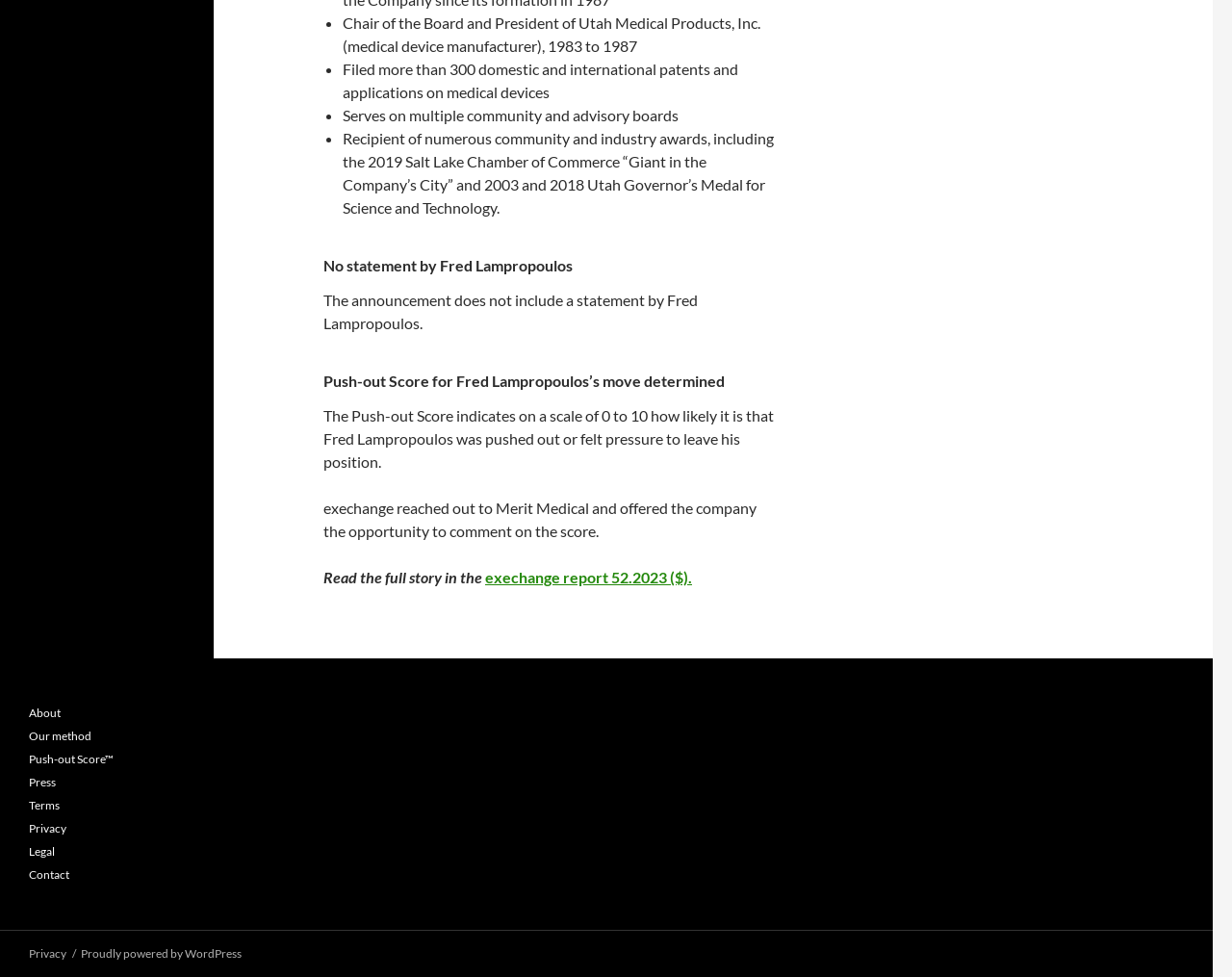How many community and industry awards did Fred Lampropoulos receive?
From the screenshot, provide a brief answer in one word or phrase.

Numerous